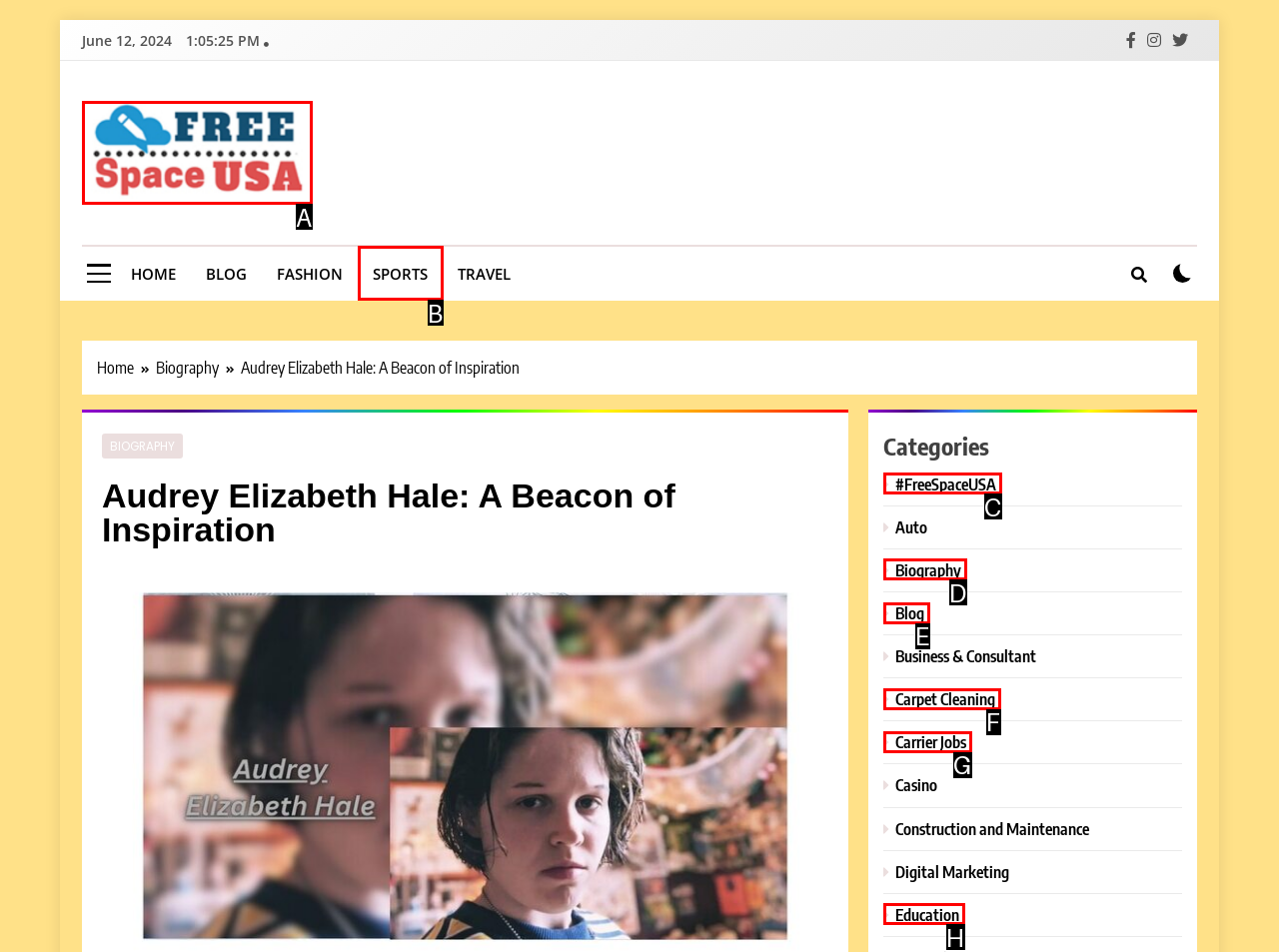Select the letter that corresponds to the UI element described as: Carrier Jobs
Answer by providing the letter from the given choices.

G